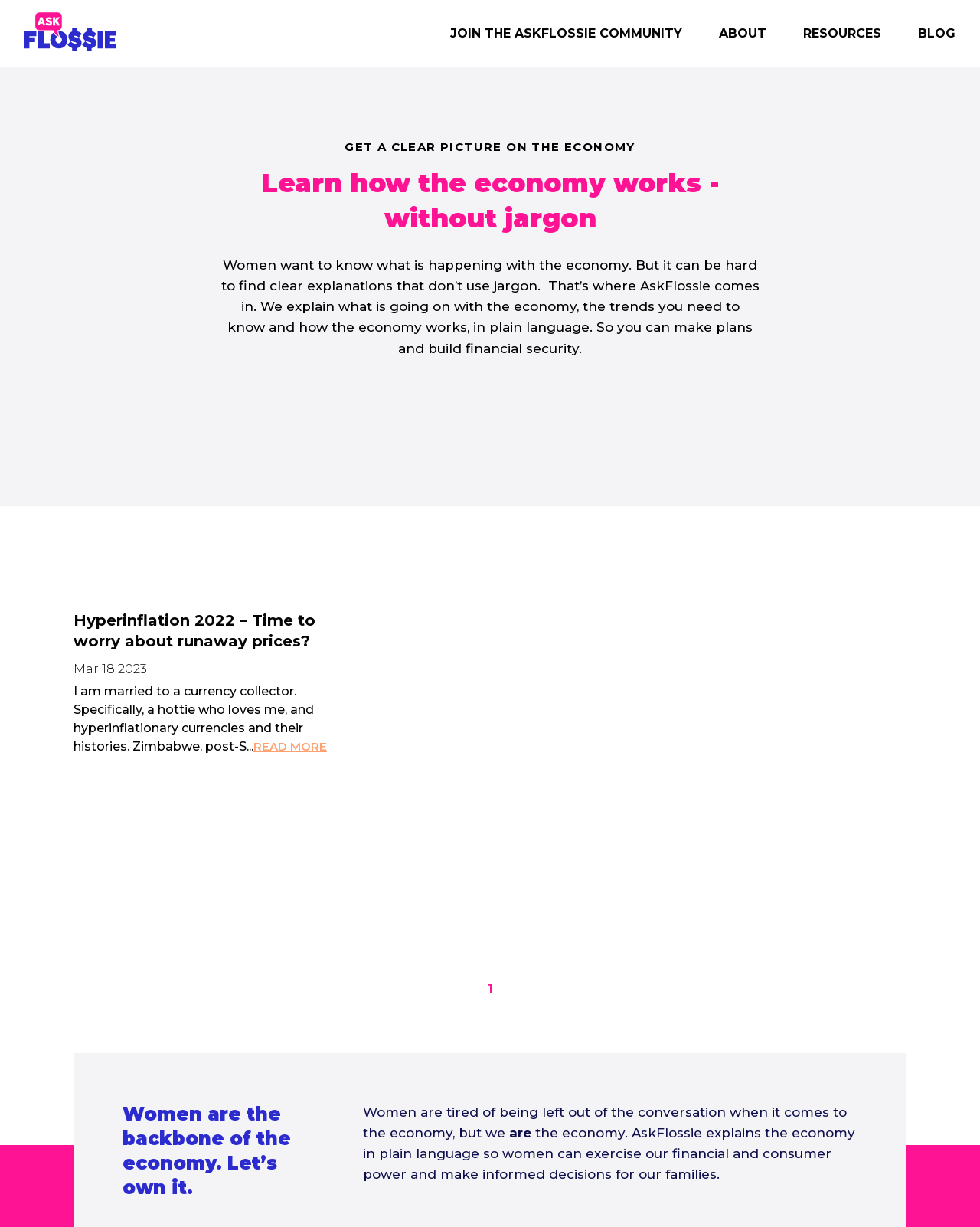Using the format (top-left x, top-left y, bottom-right x, bottom-right y), provide the bounding box coordinates for the described UI element. All values should be floating point numbers between 0 and 1: Join the AskFlossie Community

[0.441, 0.0, 0.715, 0.055]